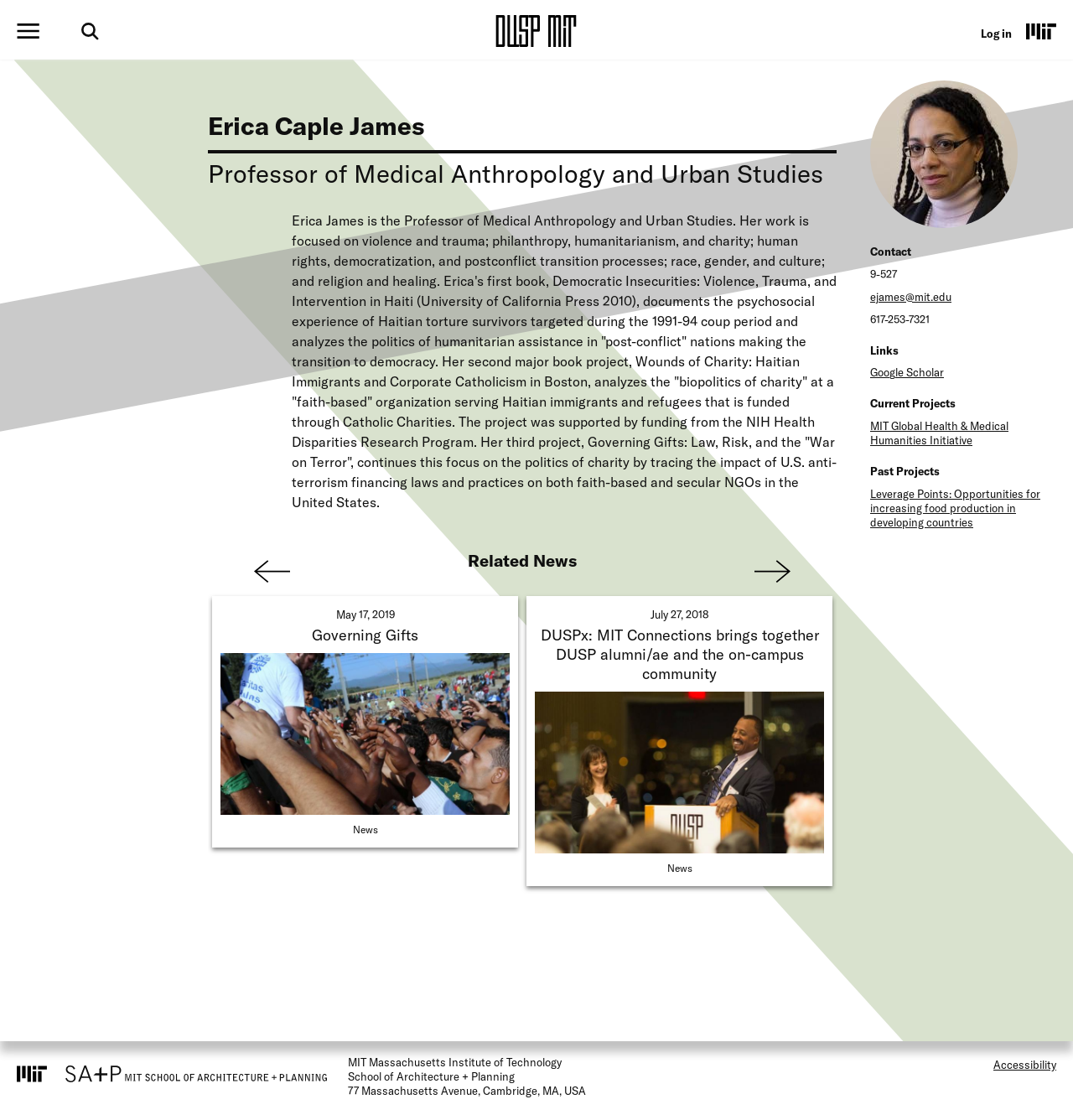Determine the bounding box coordinates for the area that needs to be clicked to fulfill this task: "View Erica James' contact information". The coordinates must be given as four float numbers between 0 and 1, i.e., [left, top, right, bottom].

[0.811, 0.259, 0.887, 0.271]